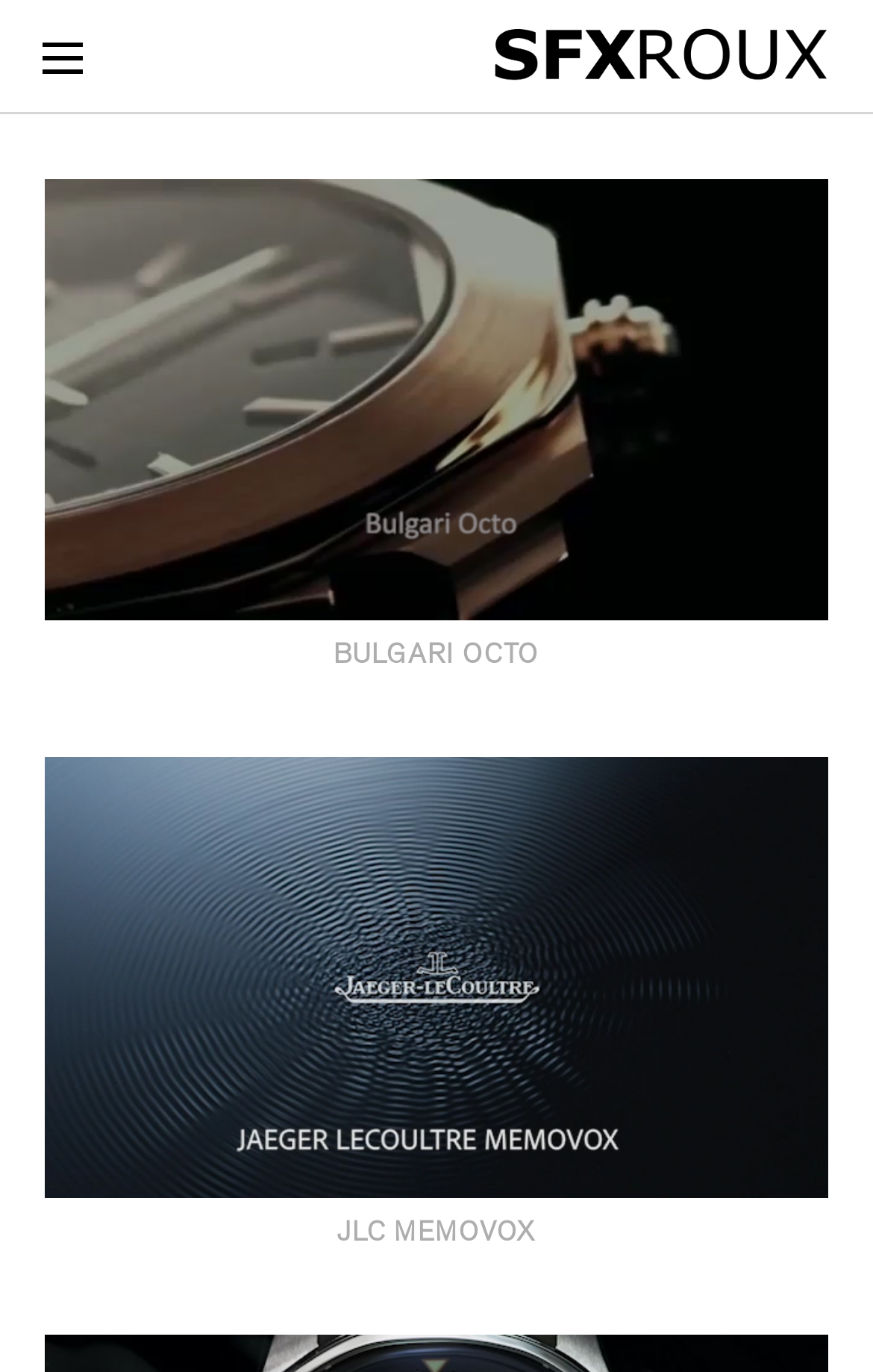Give a short answer using one word or phrase for the question:
What is above the video player?

heading